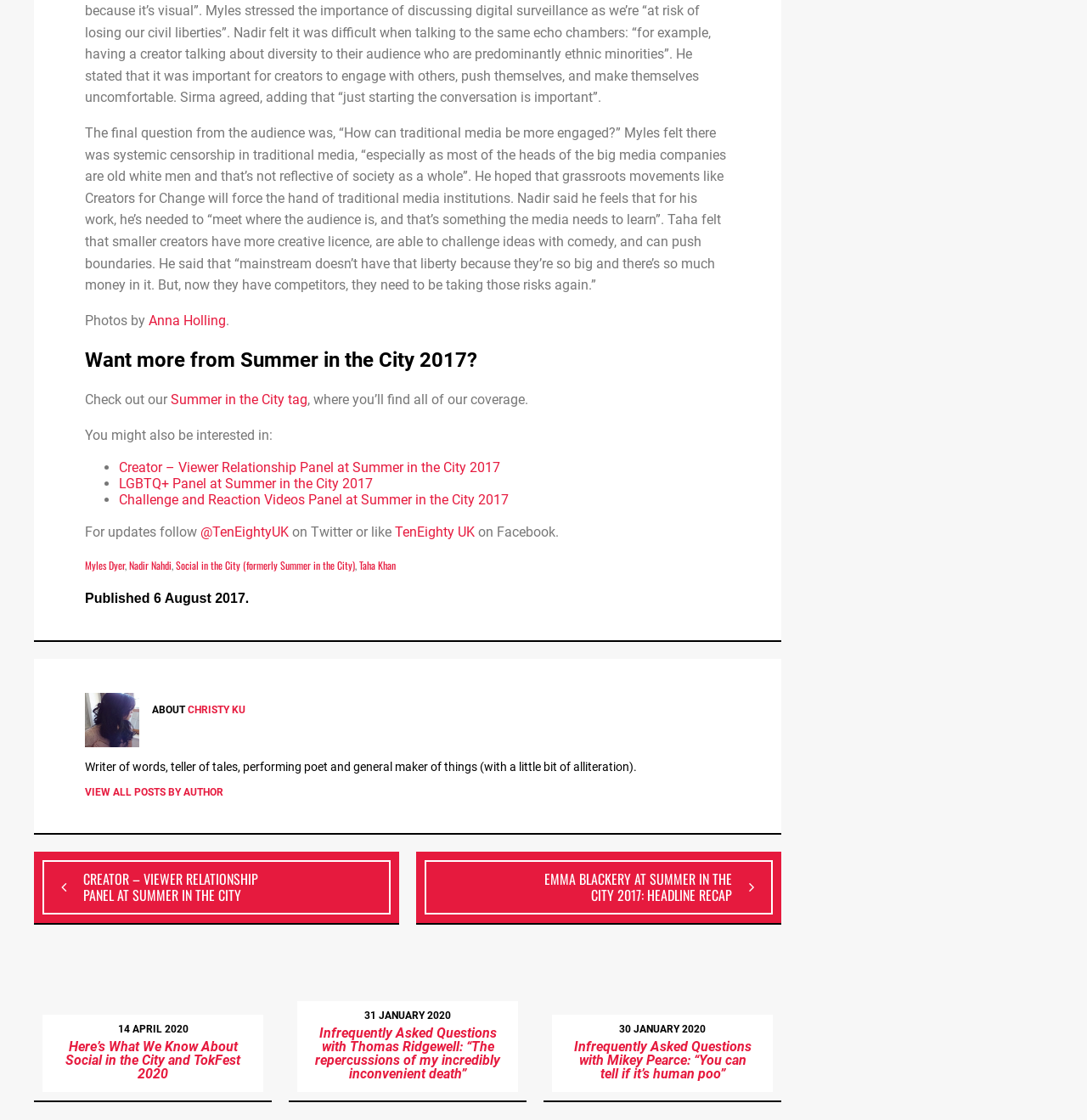Predict the bounding box coordinates of the UI element that matches this description: "Summer in the City tag". The coordinates should be in the format [left, top, right, bottom] with each value between 0 and 1.

[0.157, 0.35, 0.283, 0.364]